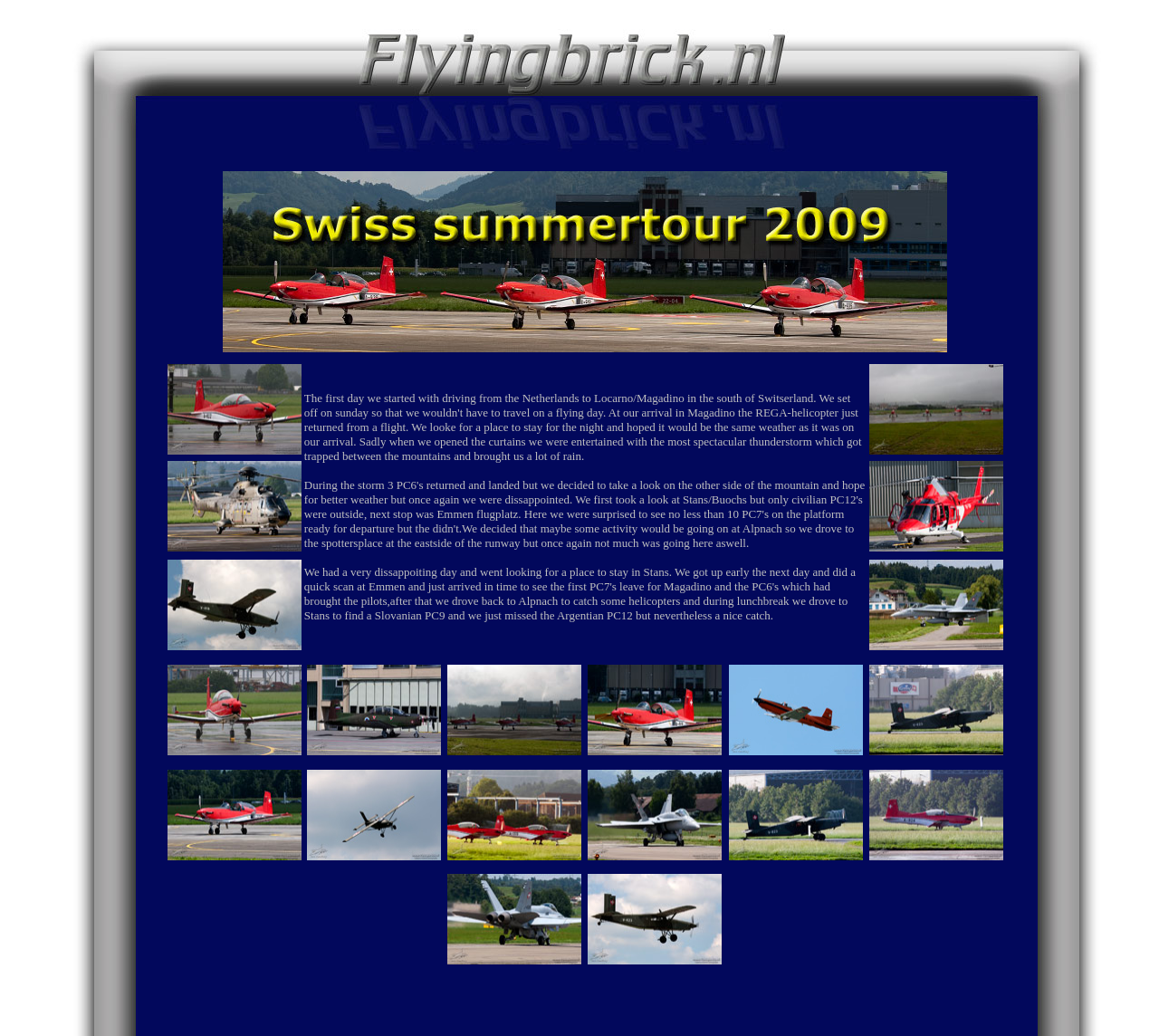Pinpoint the bounding box coordinates of the clickable element to carry out the following instruction: "View the image of REGA-helicopter."

[0.193, 0.165, 0.818, 0.34]